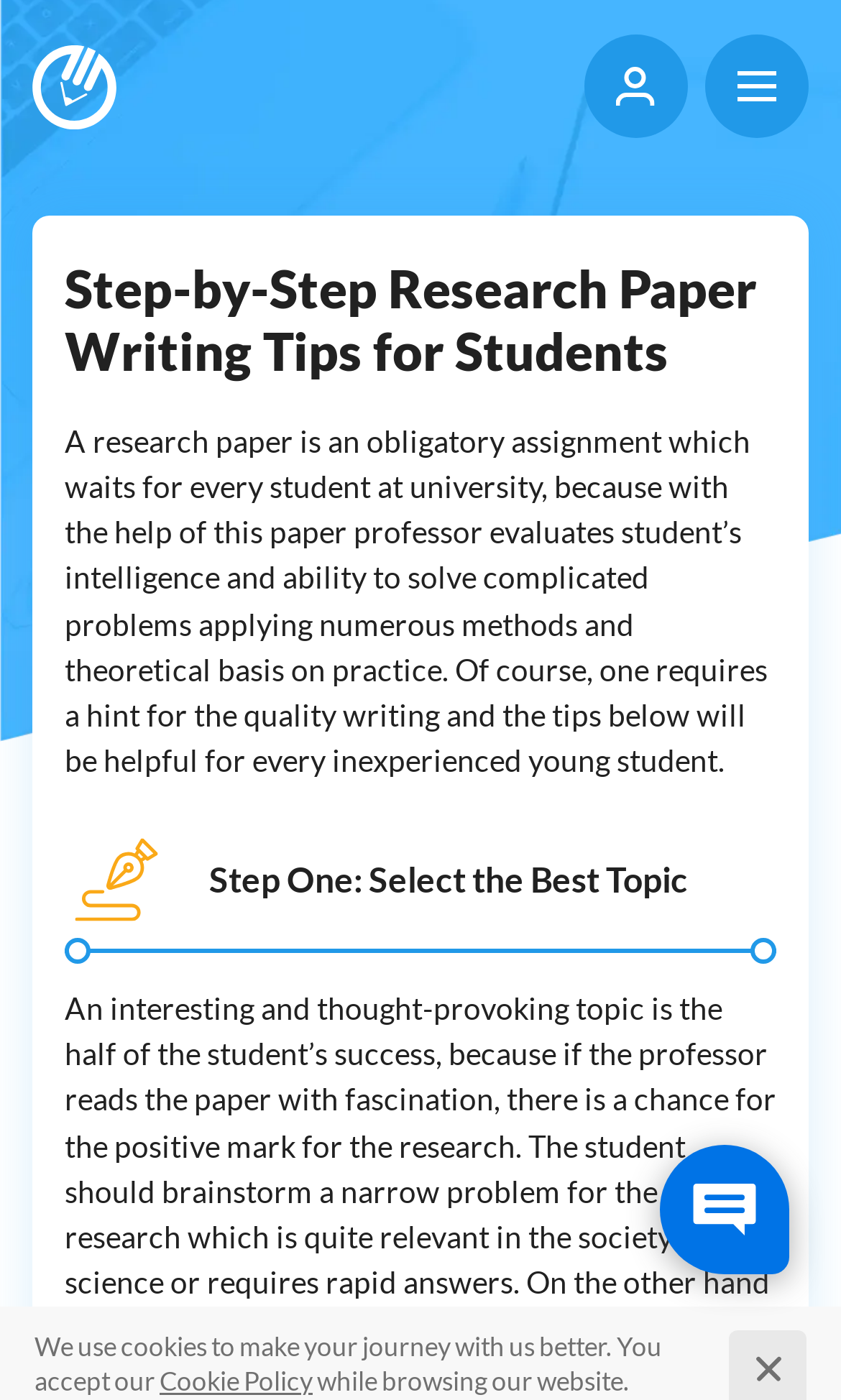What is the purpose of this webpage?
Using the visual information from the image, give a one-word or short-phrase answer.

Write a research paper